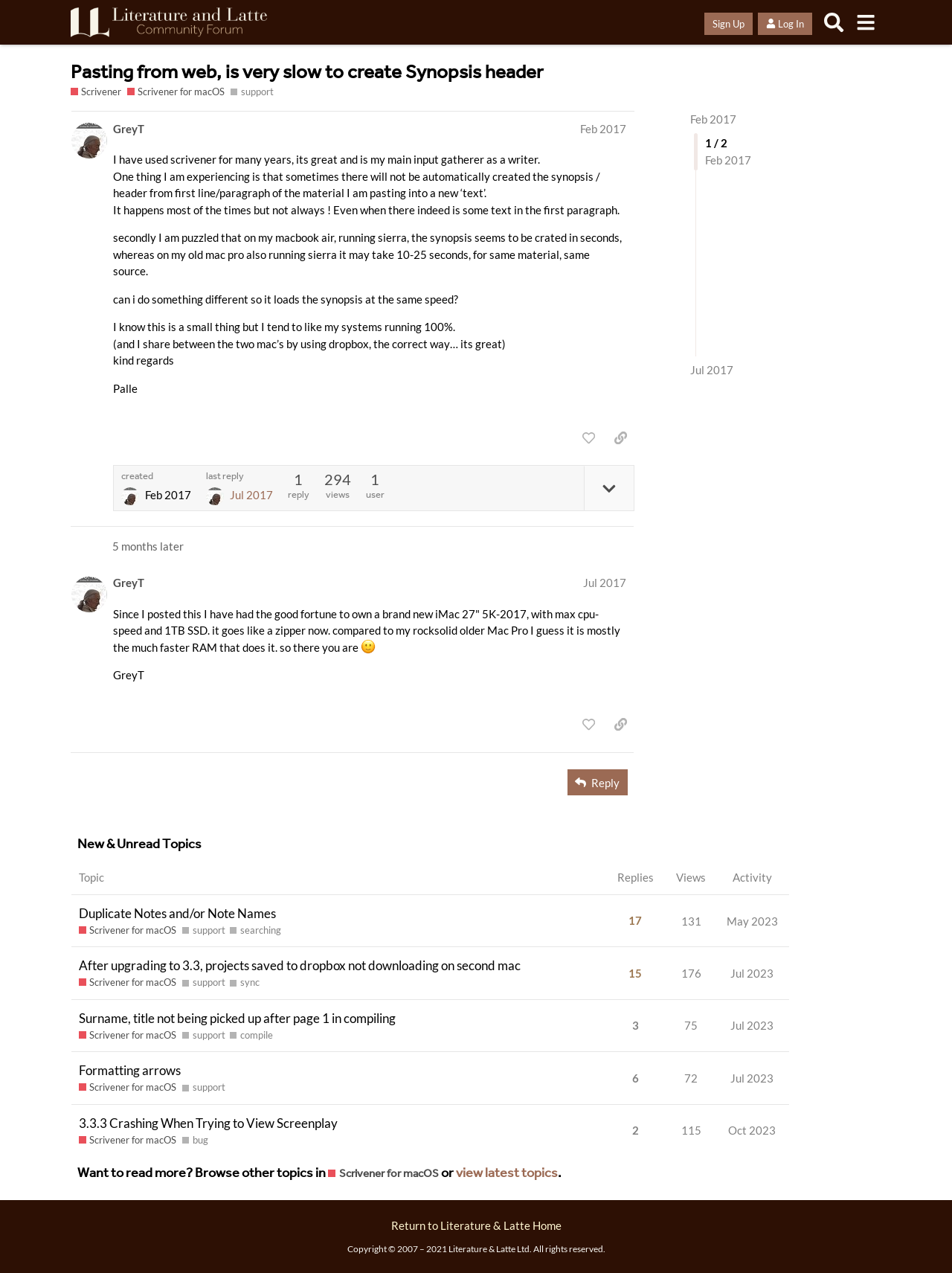Use a single word or phrase to respond to the question:
What is the name of the forum?

Literature & Latte Forums